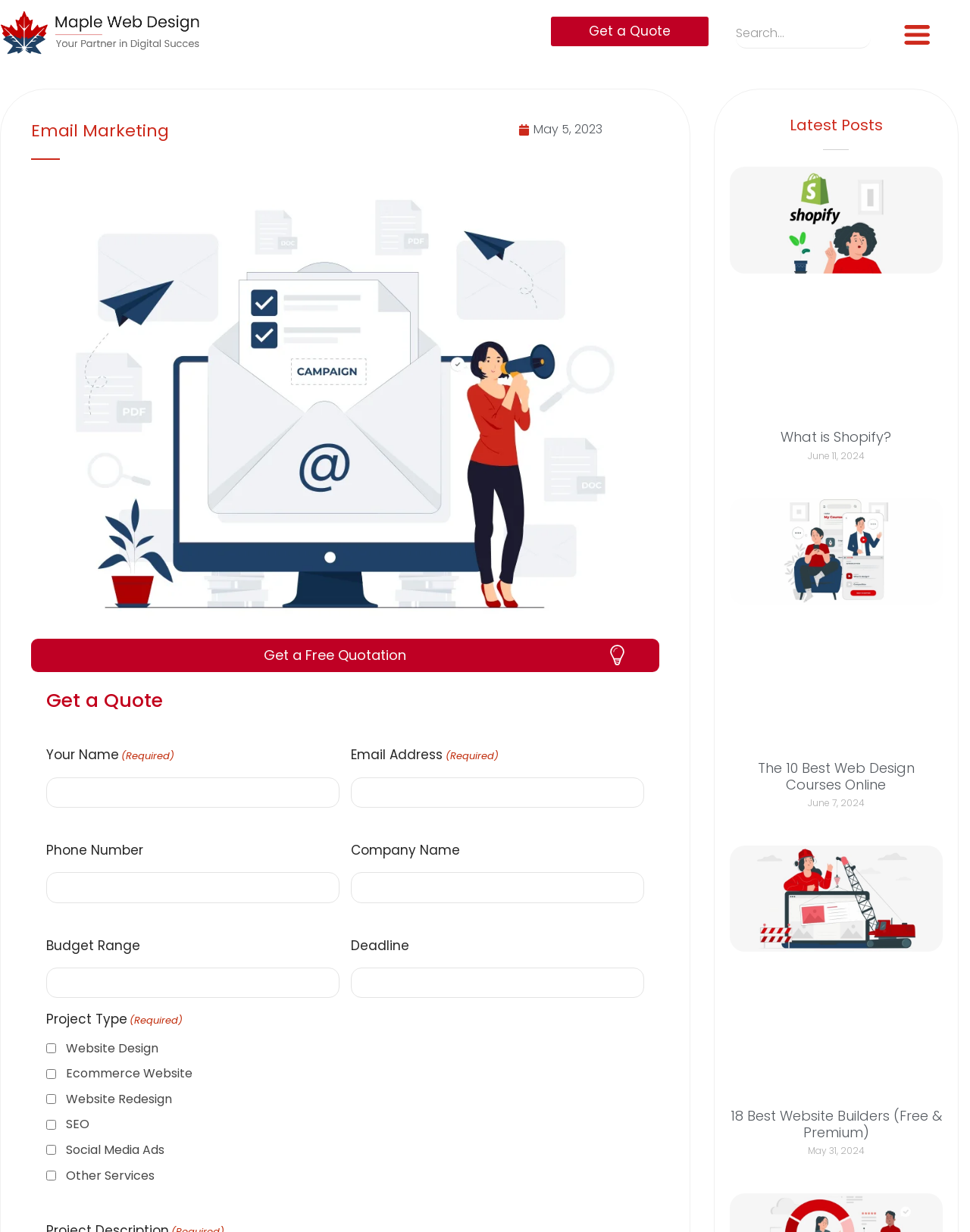Please identify the bounding box coordinates of the area that needs to be clicked to follow this instruction: "Enter your name".

[0.048, 0.631, 0.35, 0.656]